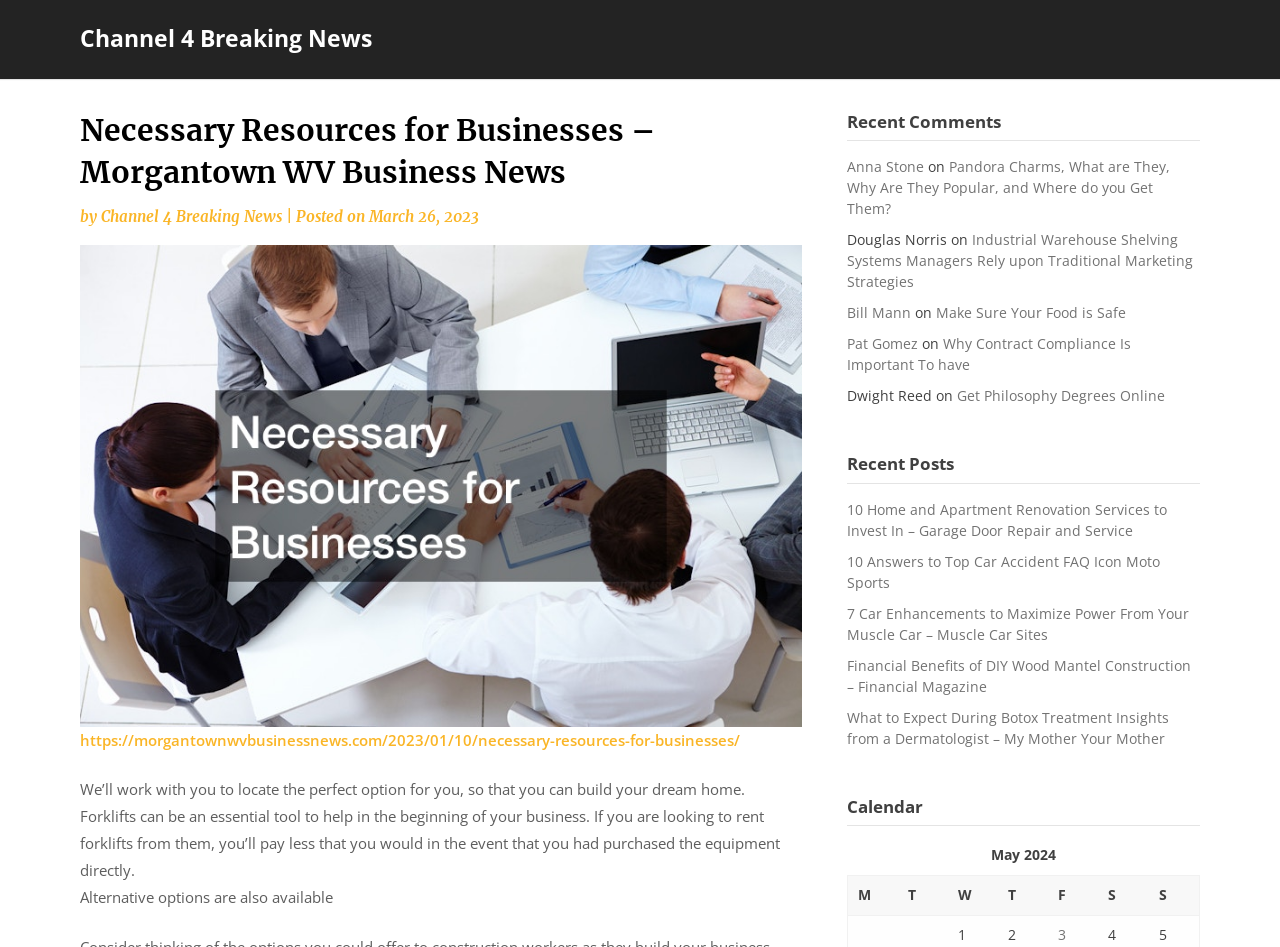Using the provided element description, identify the bounding box coordinates as (top-left x, top-left y, bottom-right x, bottom-right y). Ensure all values are between 0 and 1. Description: https://morgantownwvbusinessnews.com/2023/01/10/necessary-resources-for-businesses/

[0.062, 0.77, 0.578, 0.792]